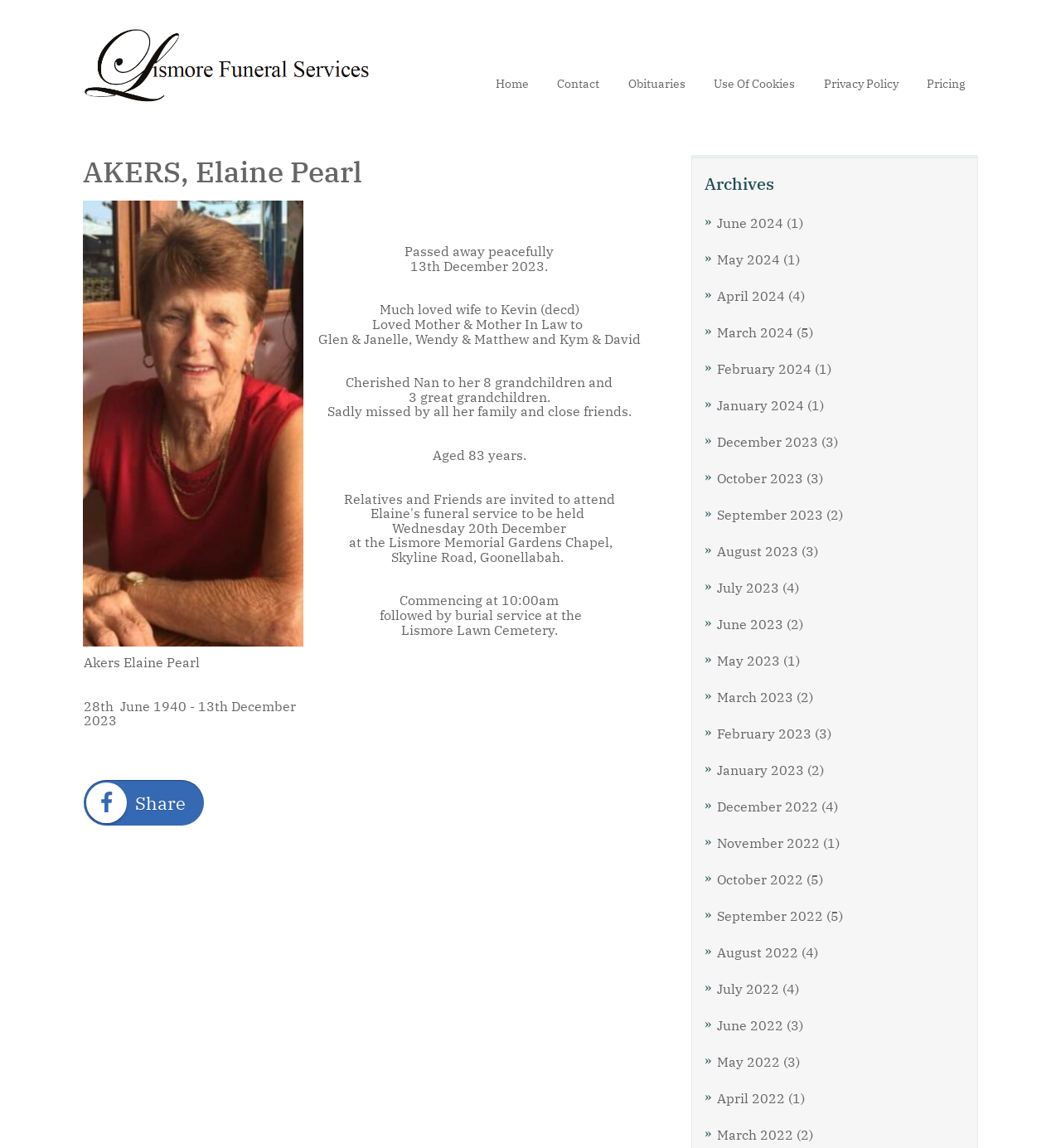Please provide the bounding box coordinates for the element that needs to be clicked to perform the instruction: "Click on Lismore Funeral Services". The coordinates must consist of four float numbers between 0 and 1, formatted as [left, top, right, bottom].

[0.078, 0.022, 0.352, 0.09]